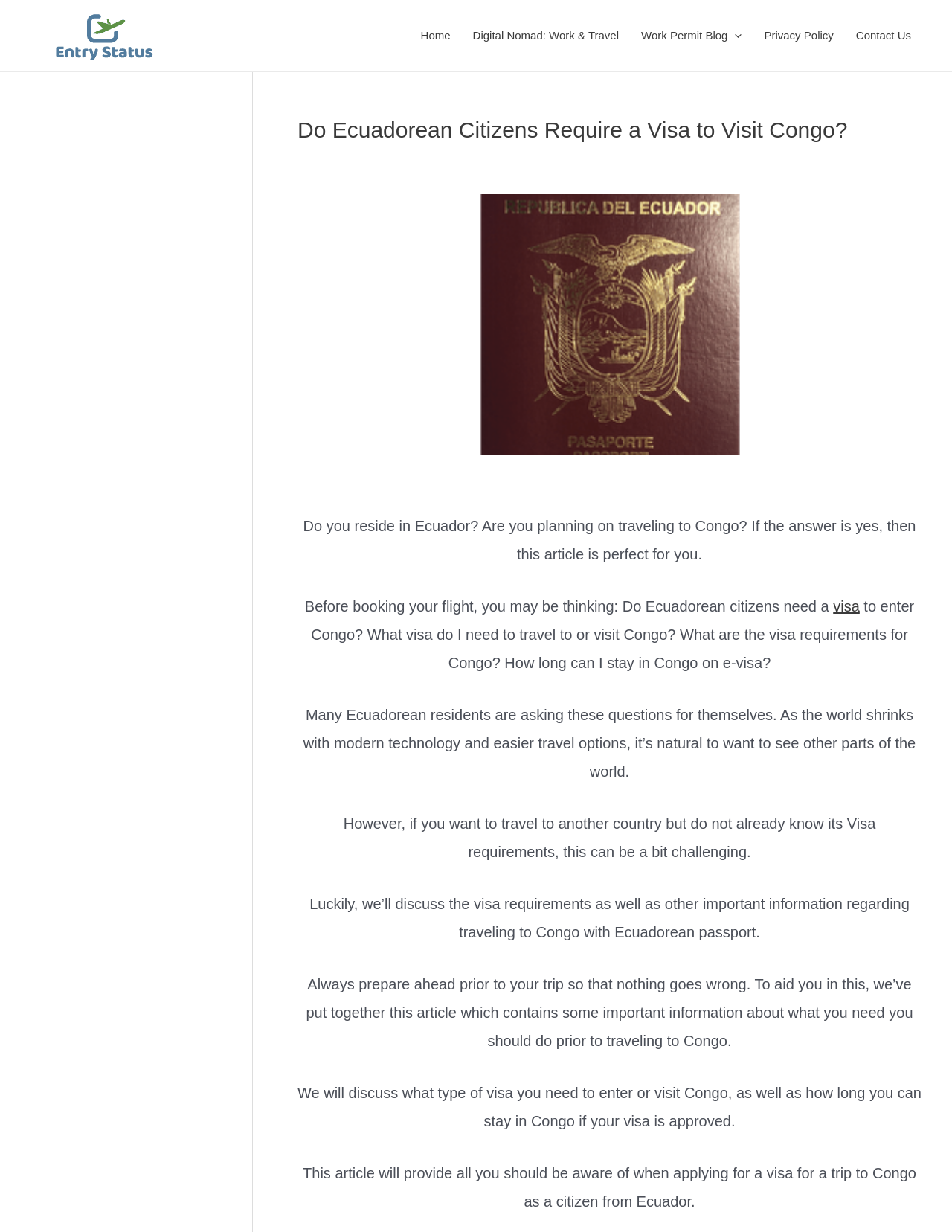Refer to the image and provide an in-depth answer to the question: 
What is the topic of the article?

The article discusses the visa requirements for Ecuadorean citizens traveling to Congo, including the type of visa needed and the duration of stay, as mentioned in the text 'We will discuss what type of visa you need to enter or visit Congo, as well as how long you can stay in Congo if your visa is approved'.